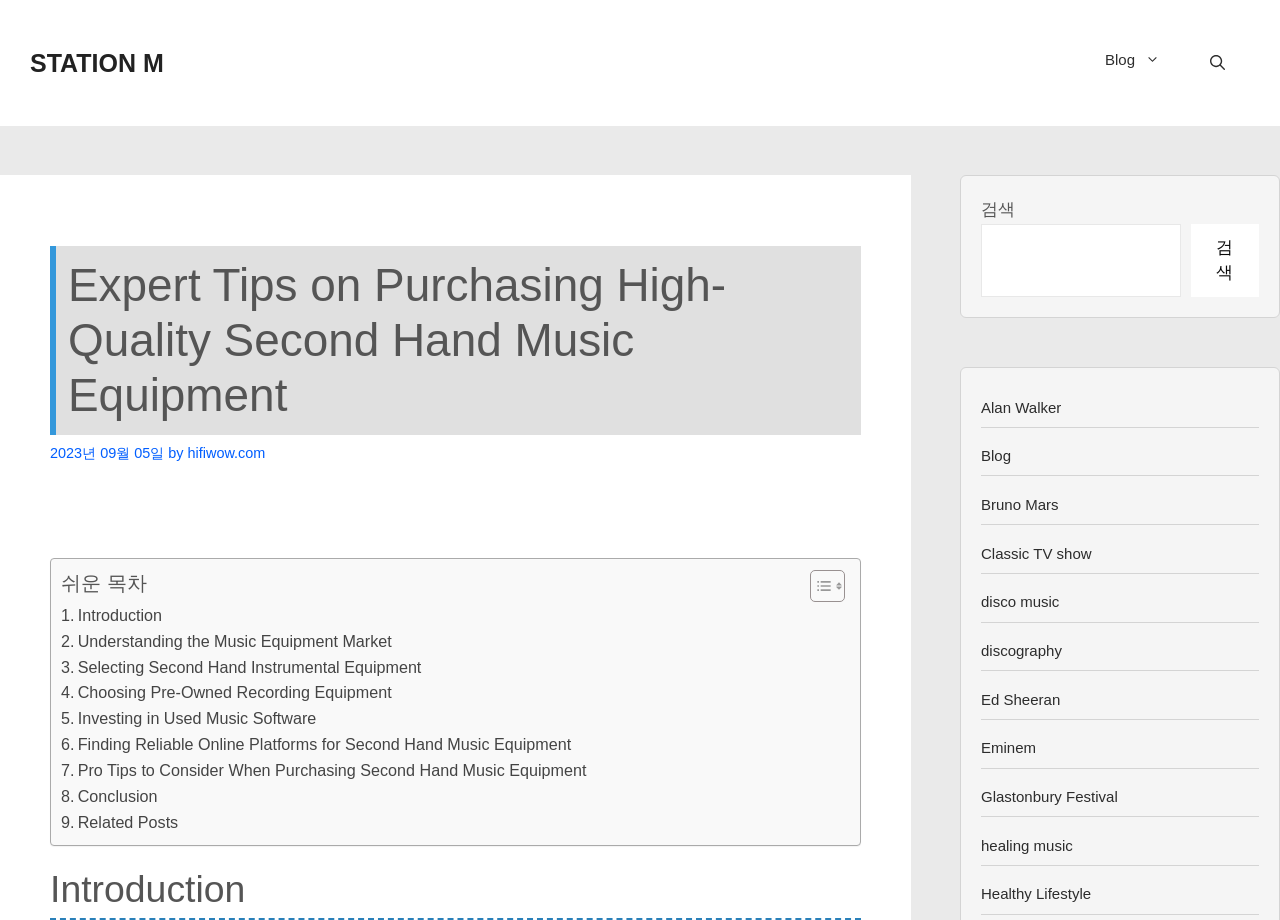Using the provided element description, identify the bounding box coordinates as (top-left x, top-left y, bottom-right x, bottom-right y). Ensure all values are between 0 and 1. Description: Blog

[0.766, 0.486, 0.79, 0.505]